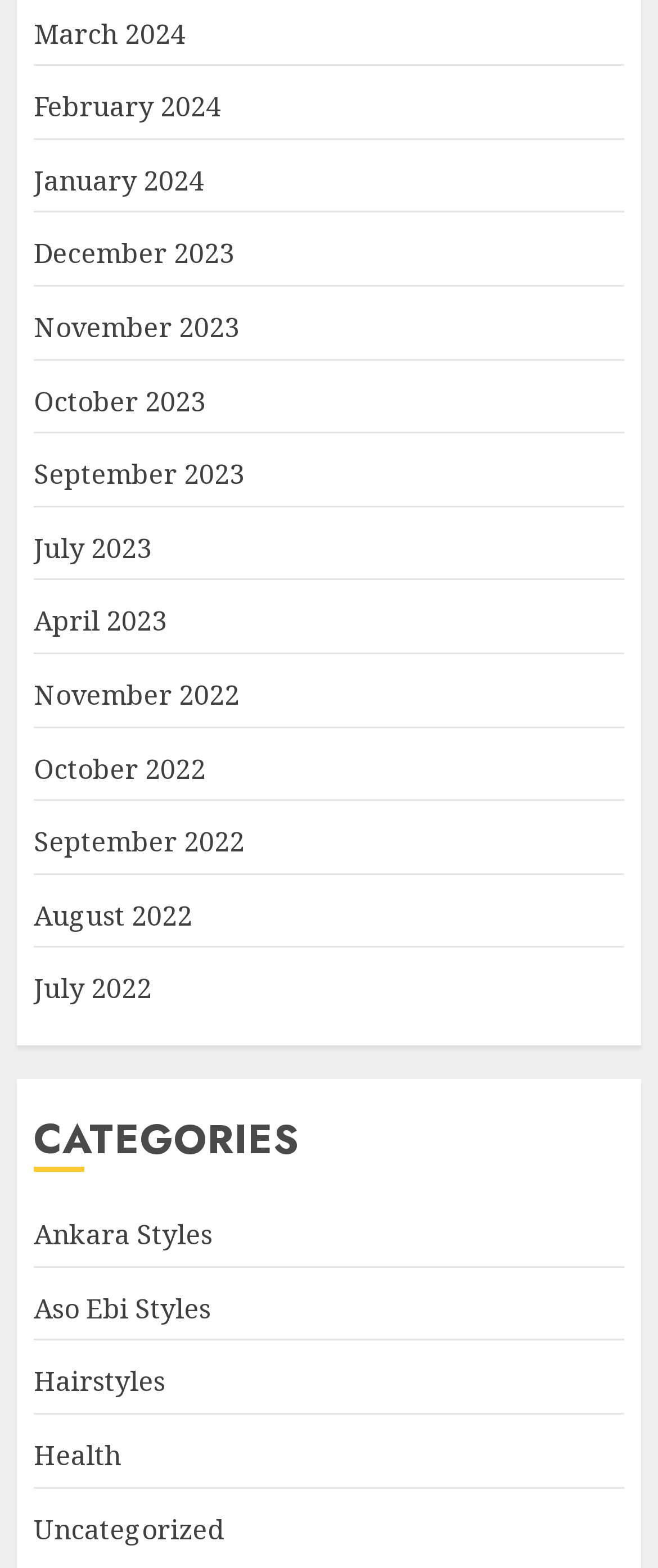Please specify the bounding box coordinates of the region to click in order to perform the following instruction: "Check Hairstyles".

[0.051, 0.869, 0.251, 0.894]